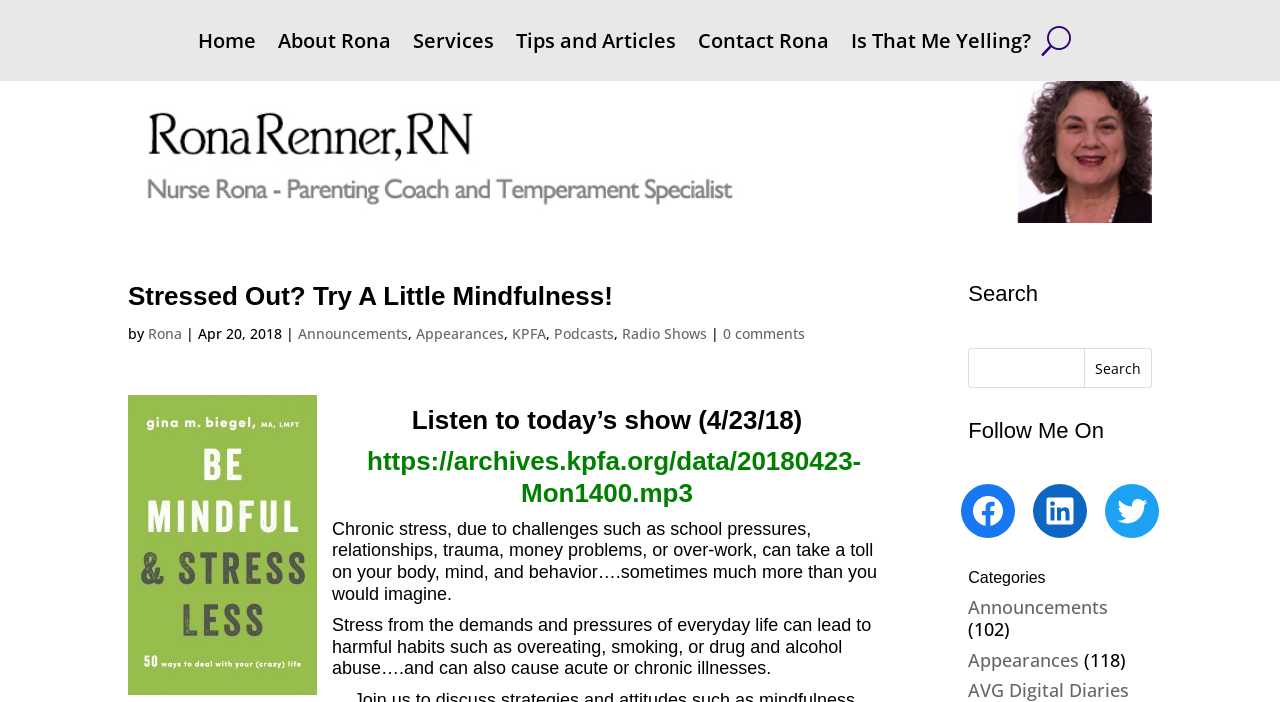What is the name of the radio show mentioned in the article?
Refer to the image and give a detailed response to the question.

The article mentions a radio show and provides a link to the archives of the show, the name of the radio show is KPFA.